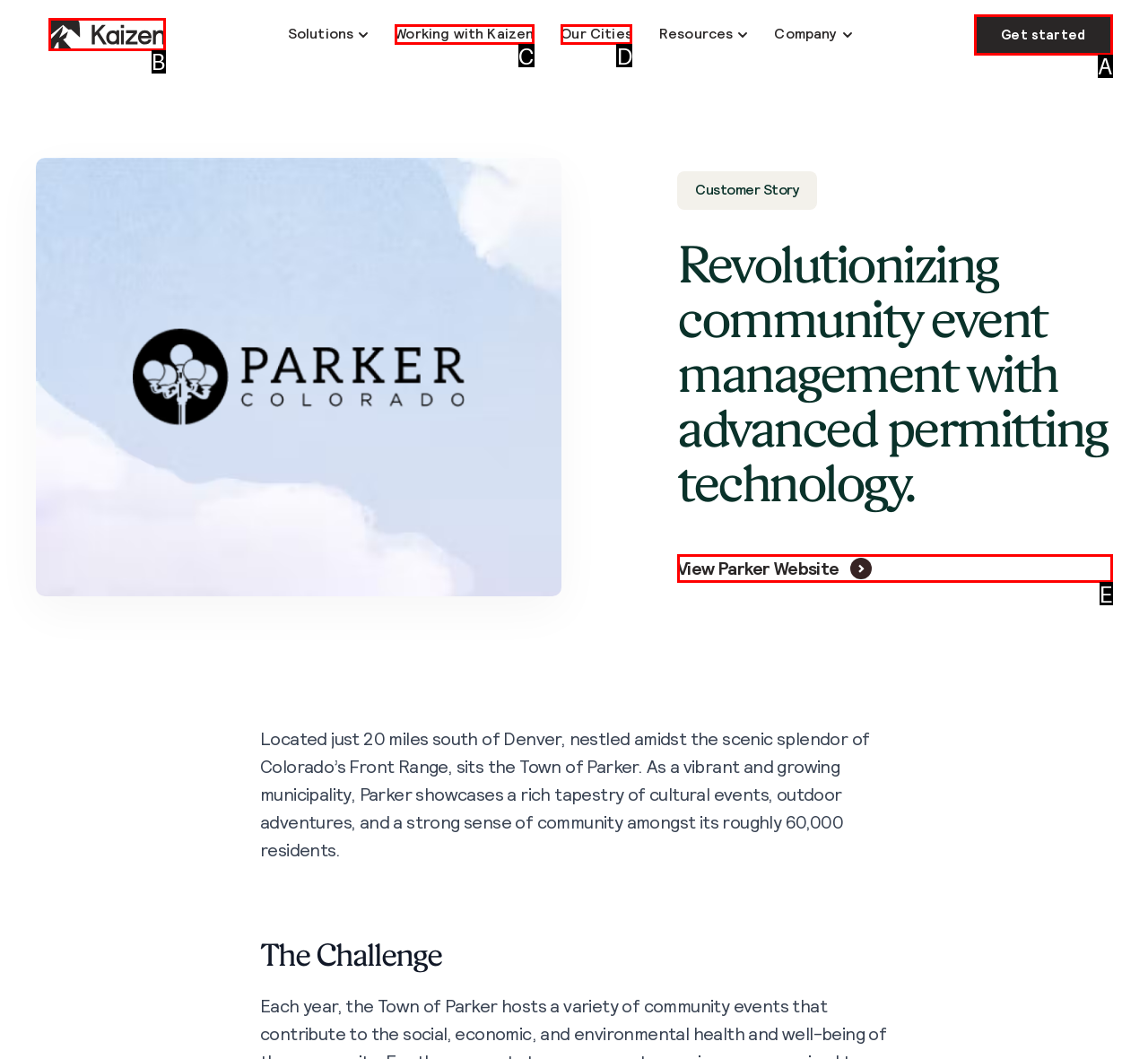Based on the element described as: aria-label="Home"
Find and respond with the letter of the correct UI element.

B